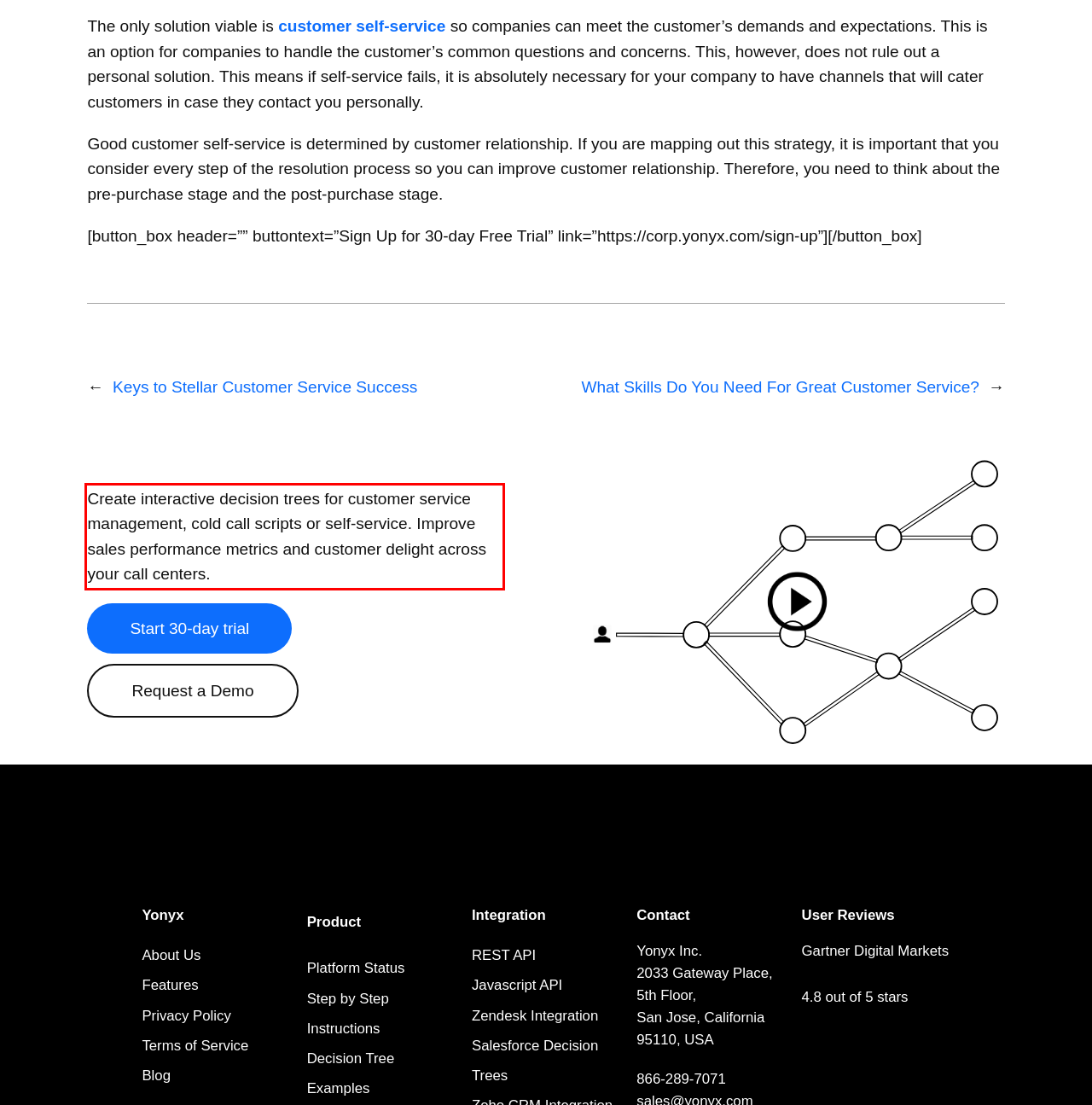Review the webpage screenshot provided, and perform OCR to extract the text from the red bounding box.

Create interactive decision trees for customer service management, cold call scripts or self-service. Improve sales performance metrics and customer delight across your call centers.